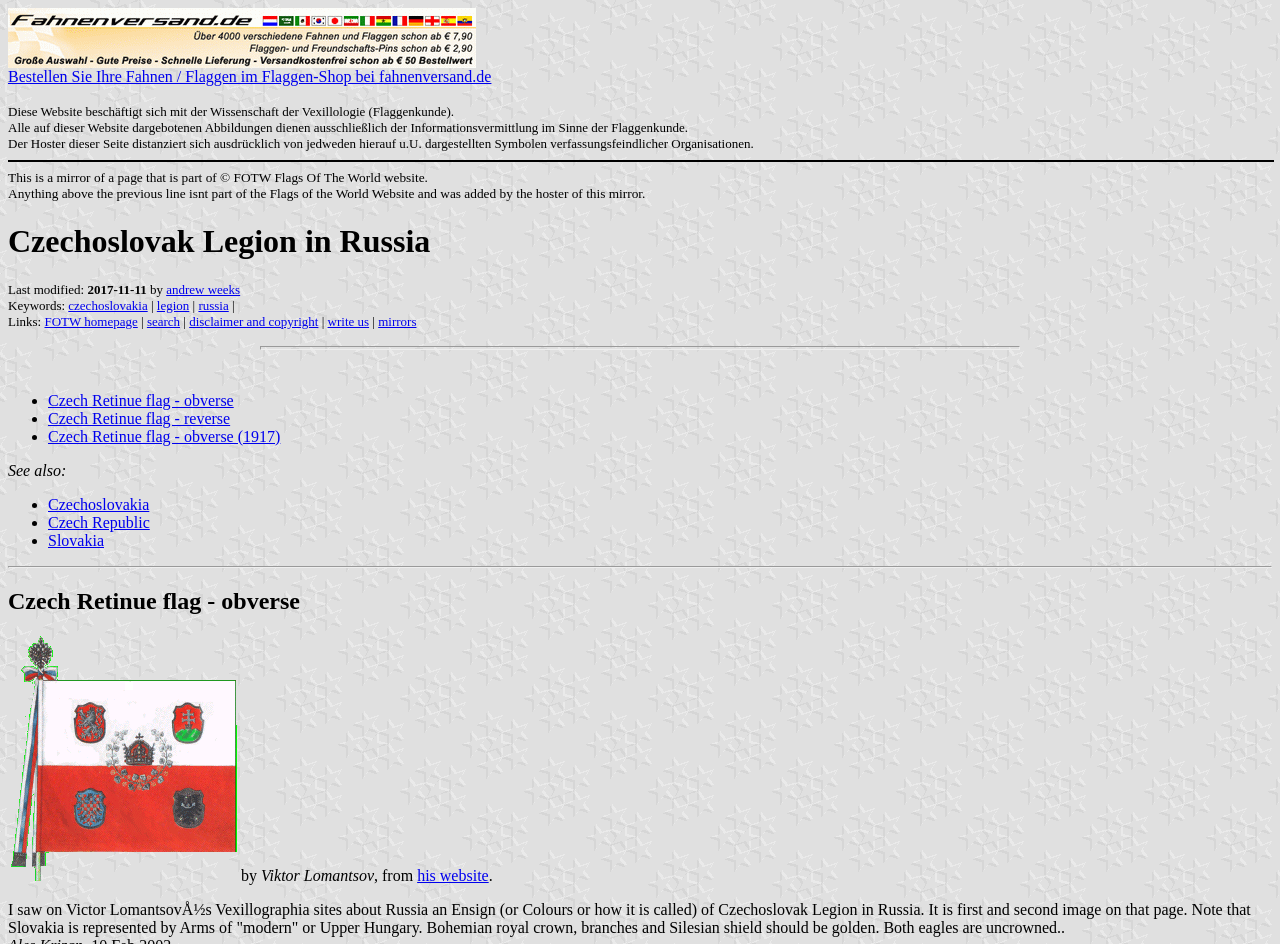Please find the bounding box coordinates of the element's region to be clicked to carry out this instruction: "Visit the FOTW homepage".

[0.035, 0.332, 0.108, 0.348]